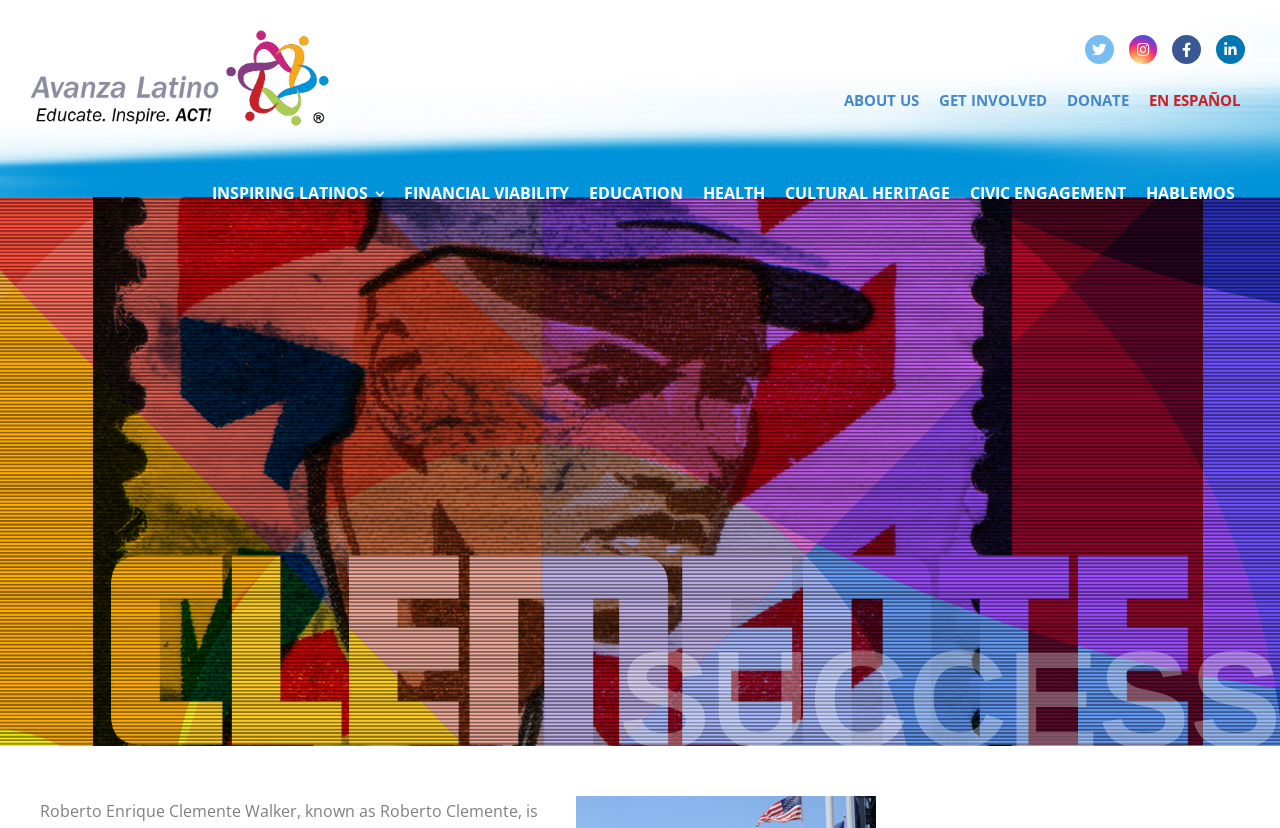Locate the bounding box coordinates of the area you need to click to fulfill this instruction: 'Learn about Financial Viability'. The coordinates must be in the form of four float numbers ranging from 0 to 1: [left, top, right, bottom].

[0.308, 0.154, 0.452, 0.263]